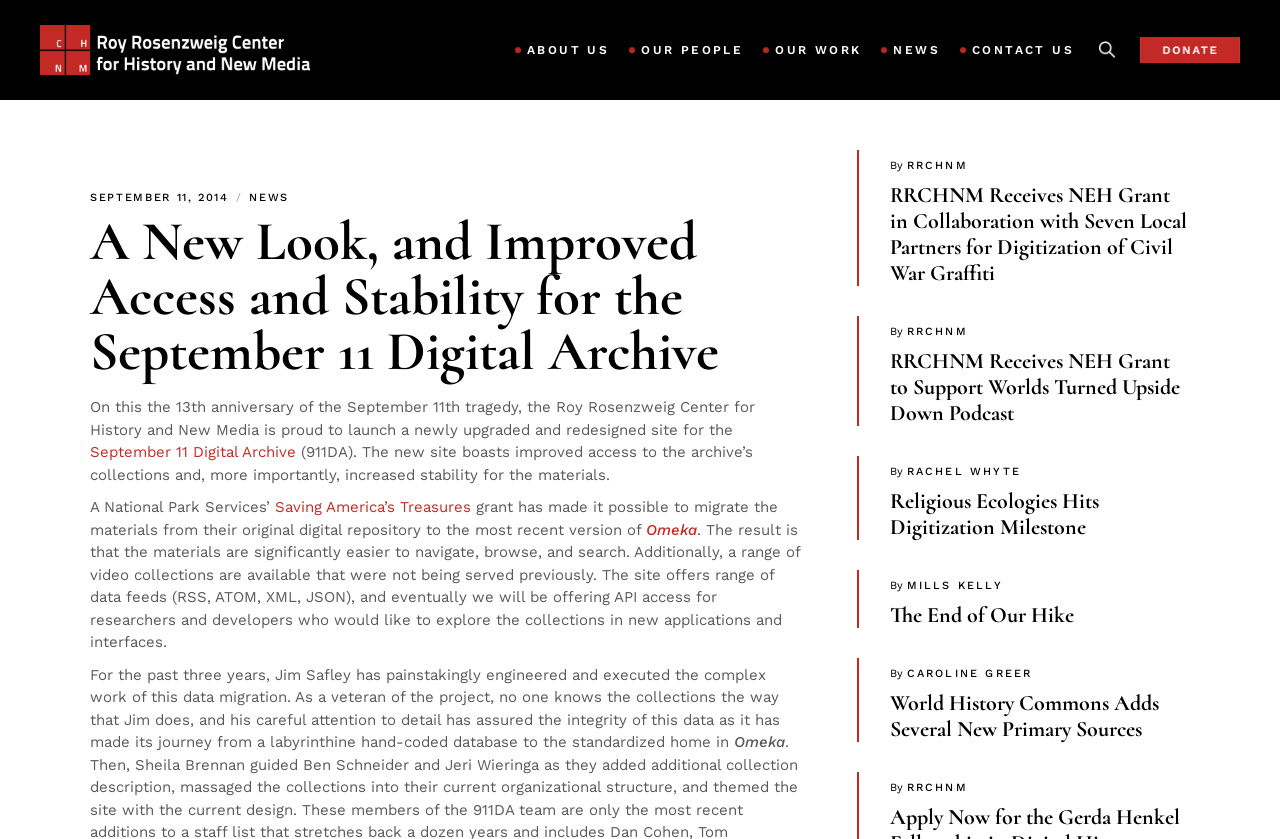Who engineered and executed the data migration?
Refer to the image and provide a one-word or short phrase answer.

Jim Safley